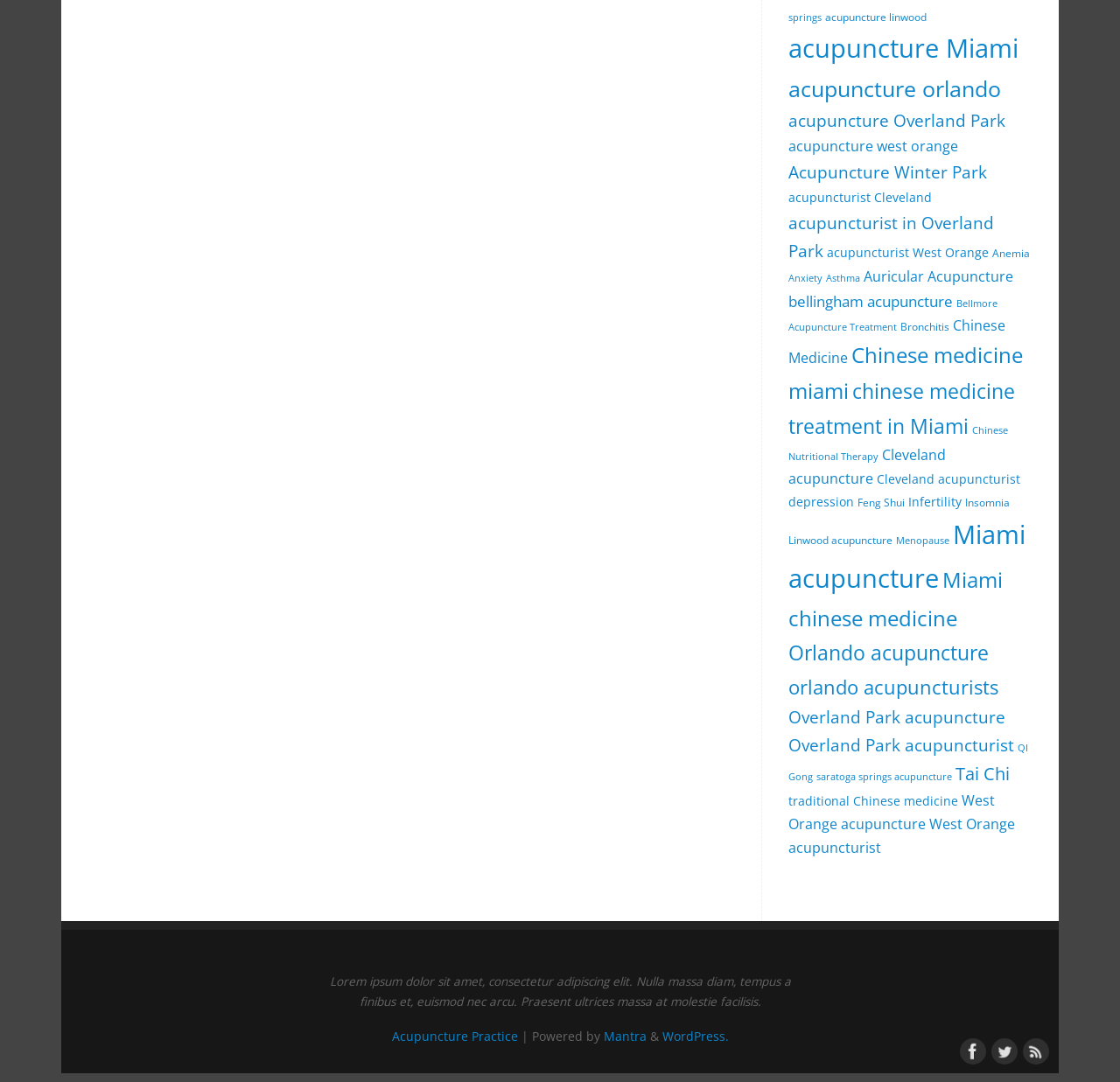Give a concise answer using one word or a phrase to the following question:
What is the name of the practice mentioned on the webpage?

Acupuncture Practice